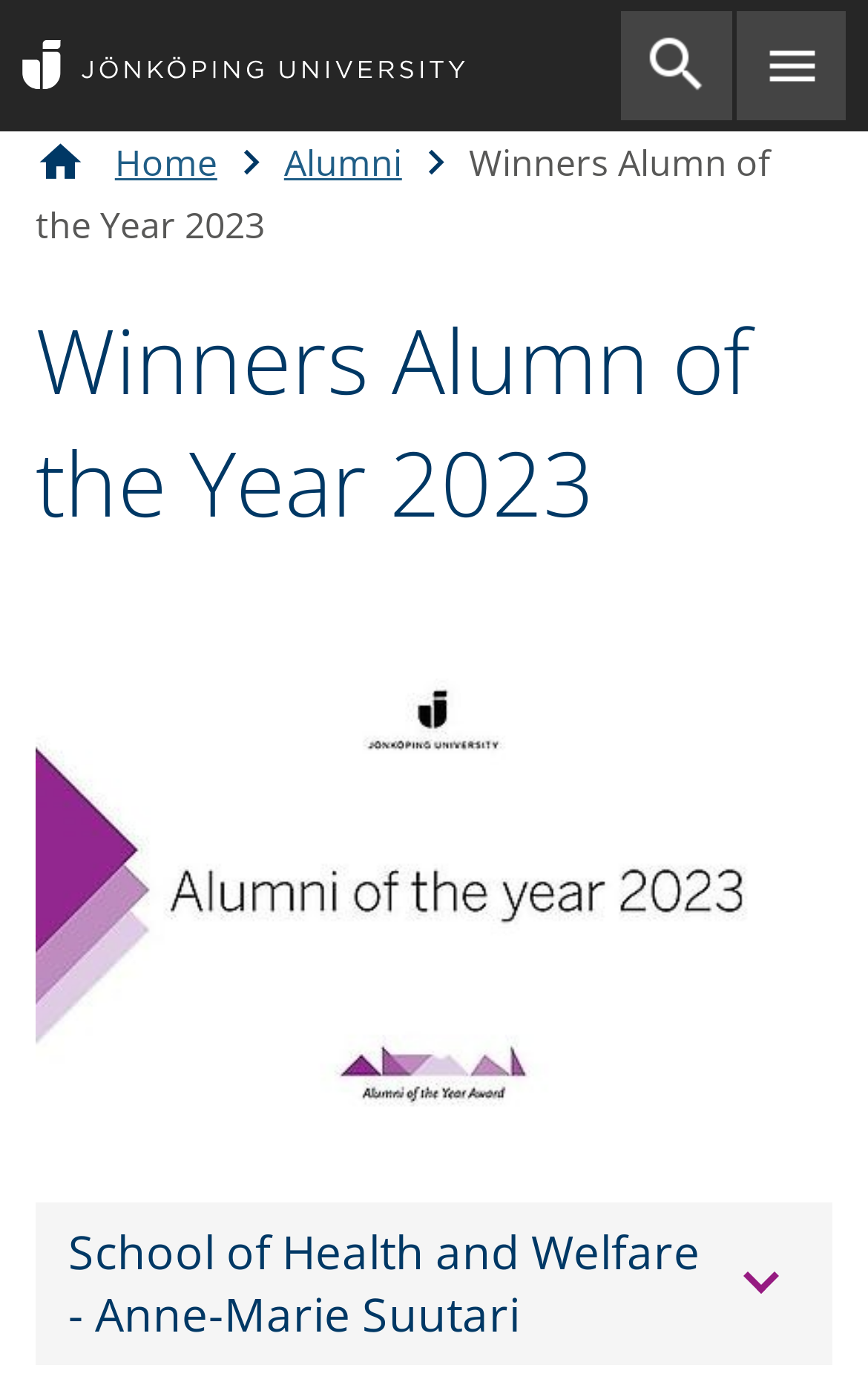Use a single word or phrase to answer the question:
How many links are in the breadcrumbs navigation?

2